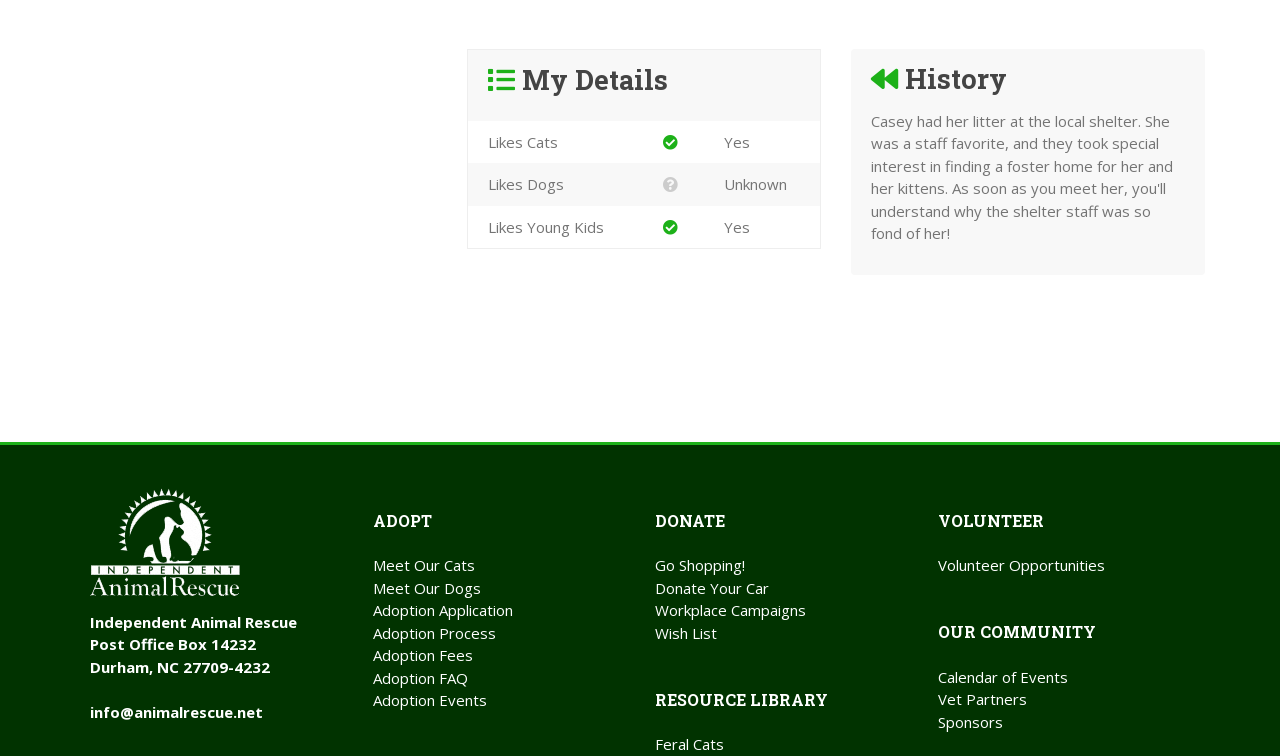Determine the bounding box coordinates for the UI element with the following description: "Calendar of Events". The coordinates should be four float numbers between 0 and 1, represented as [left, top, right, bottom].

[0.732, 0.88, 0.93, 0.91]